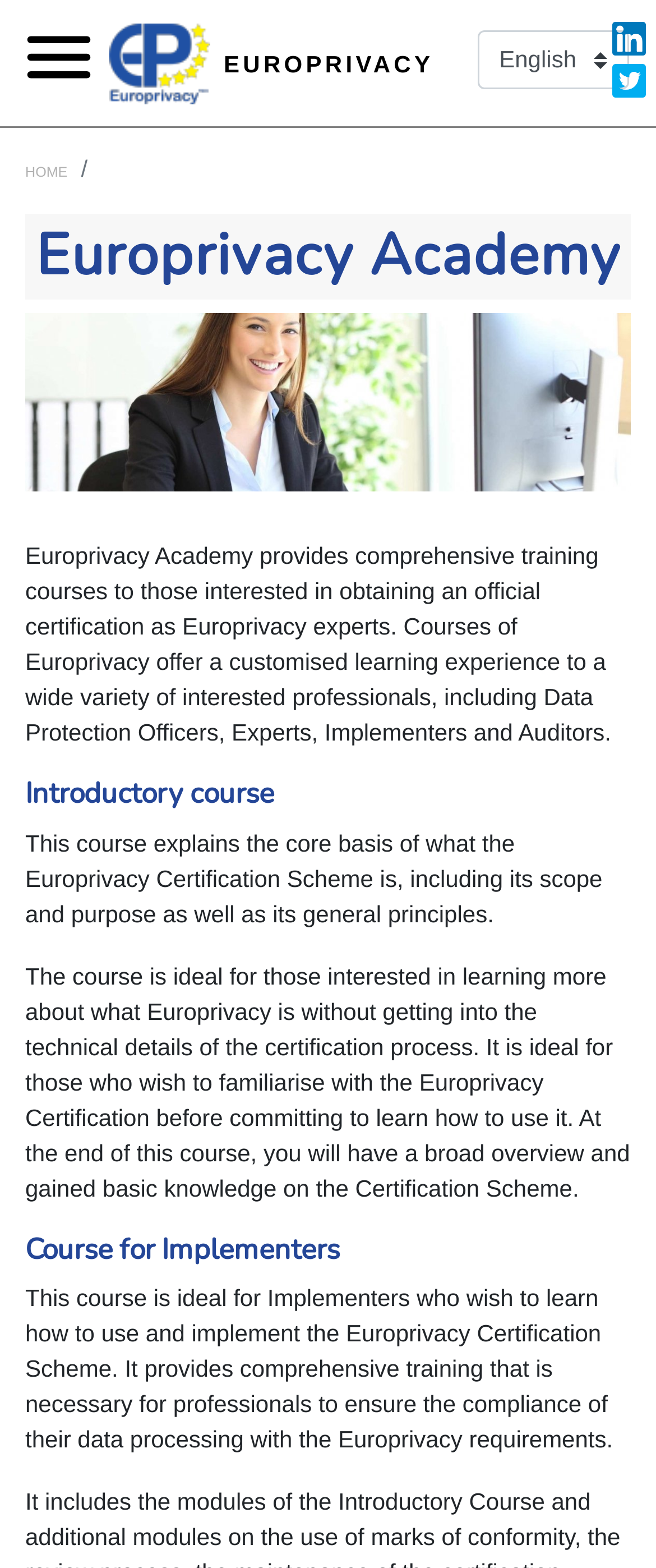What is the logo above the EUROPRIVACY text?
Look at the screenshot and respond with one word or a short phrase.

Europrivacy Certification logo